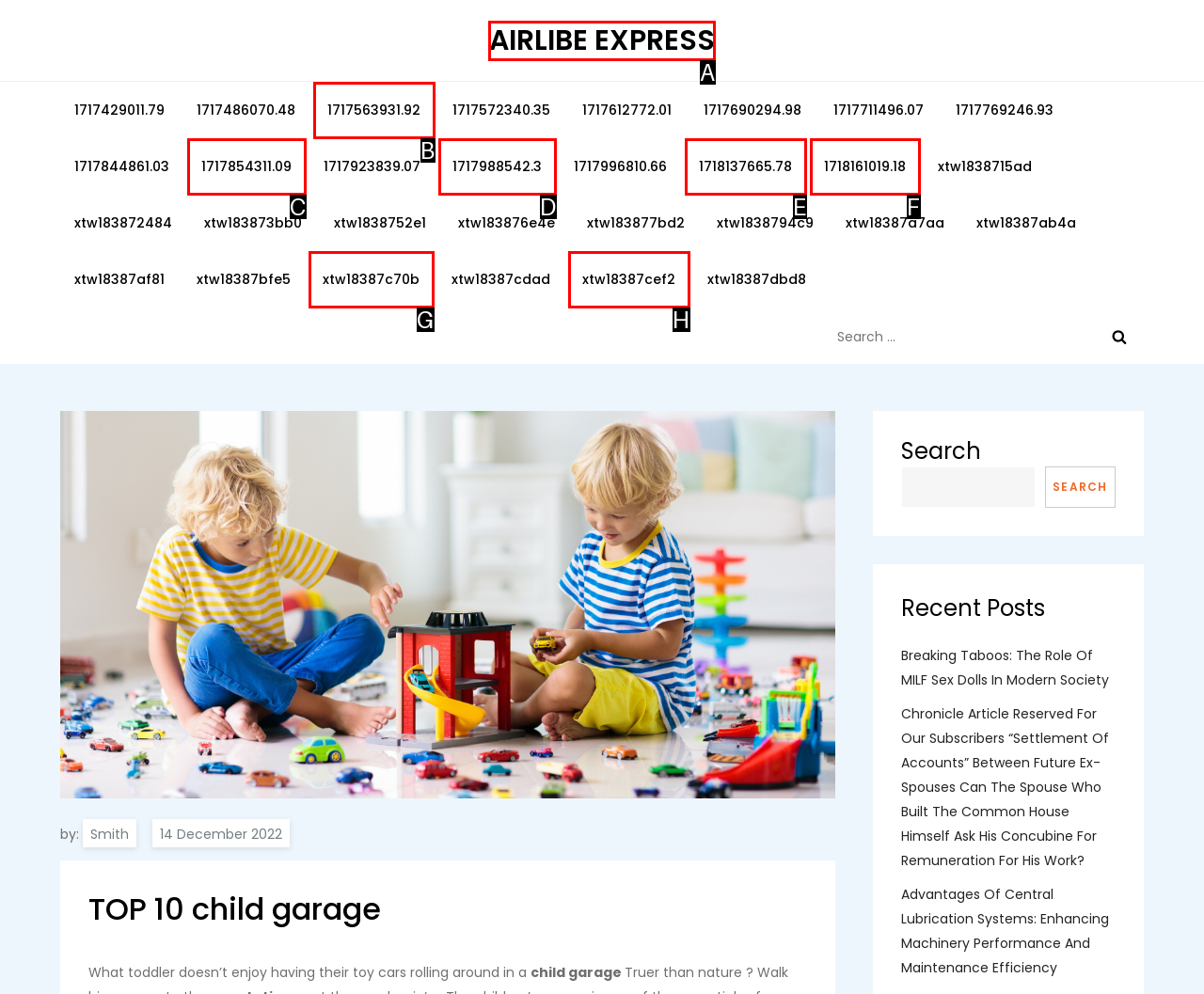Select the proper UI element to click in order to perform the following task: View the latest company news. Indicate your choice with the letter of the appropriate option.

None